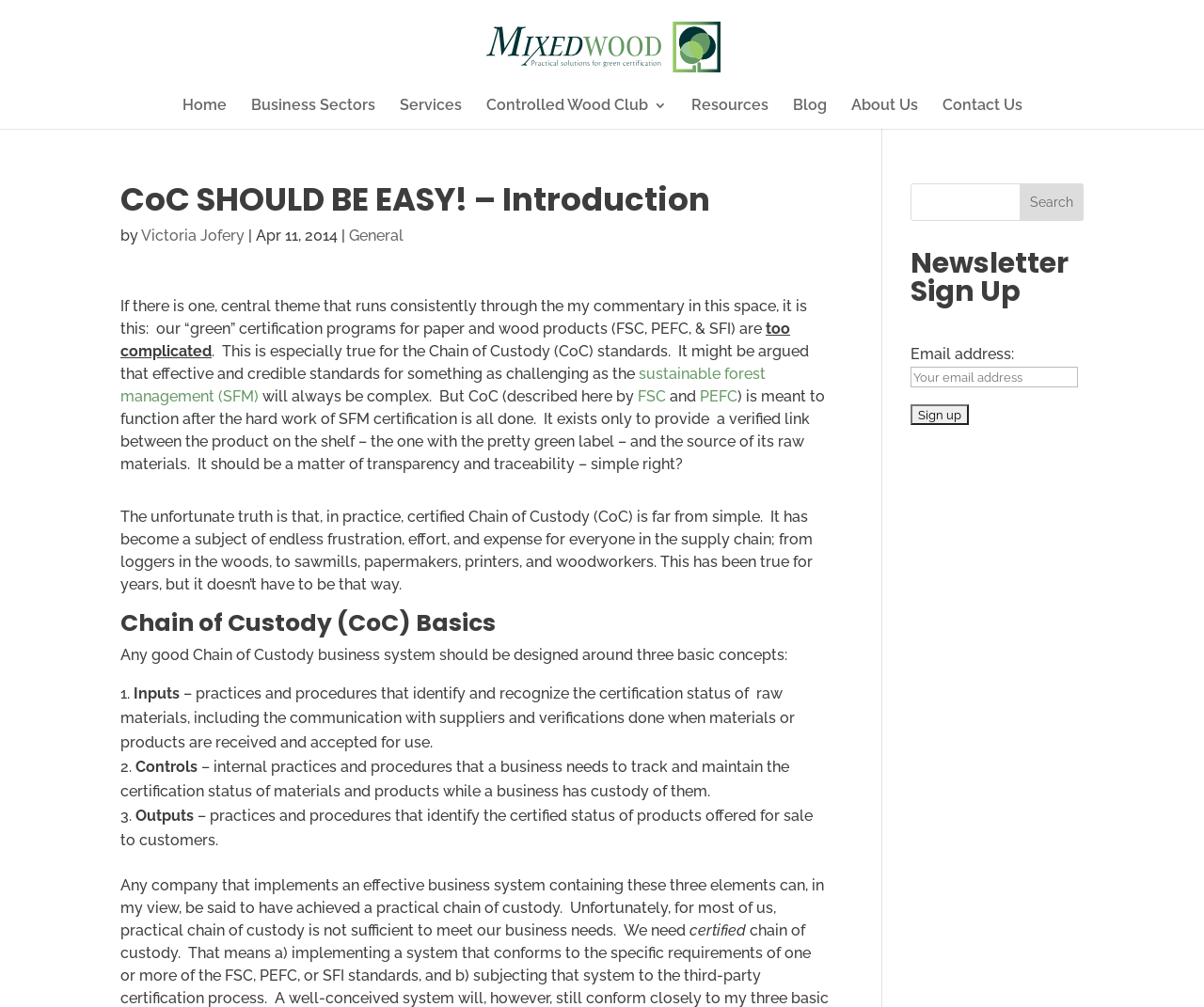Review the image closely and give a comprehensive answer to the question: What is the author's opinion on the current state of Chain of Custody certification?

The author expresses frustration with the current state of Chain of Custody certification, stating that it has become a subject of endless frustration, effort, and expense for everyone in the supply chain.